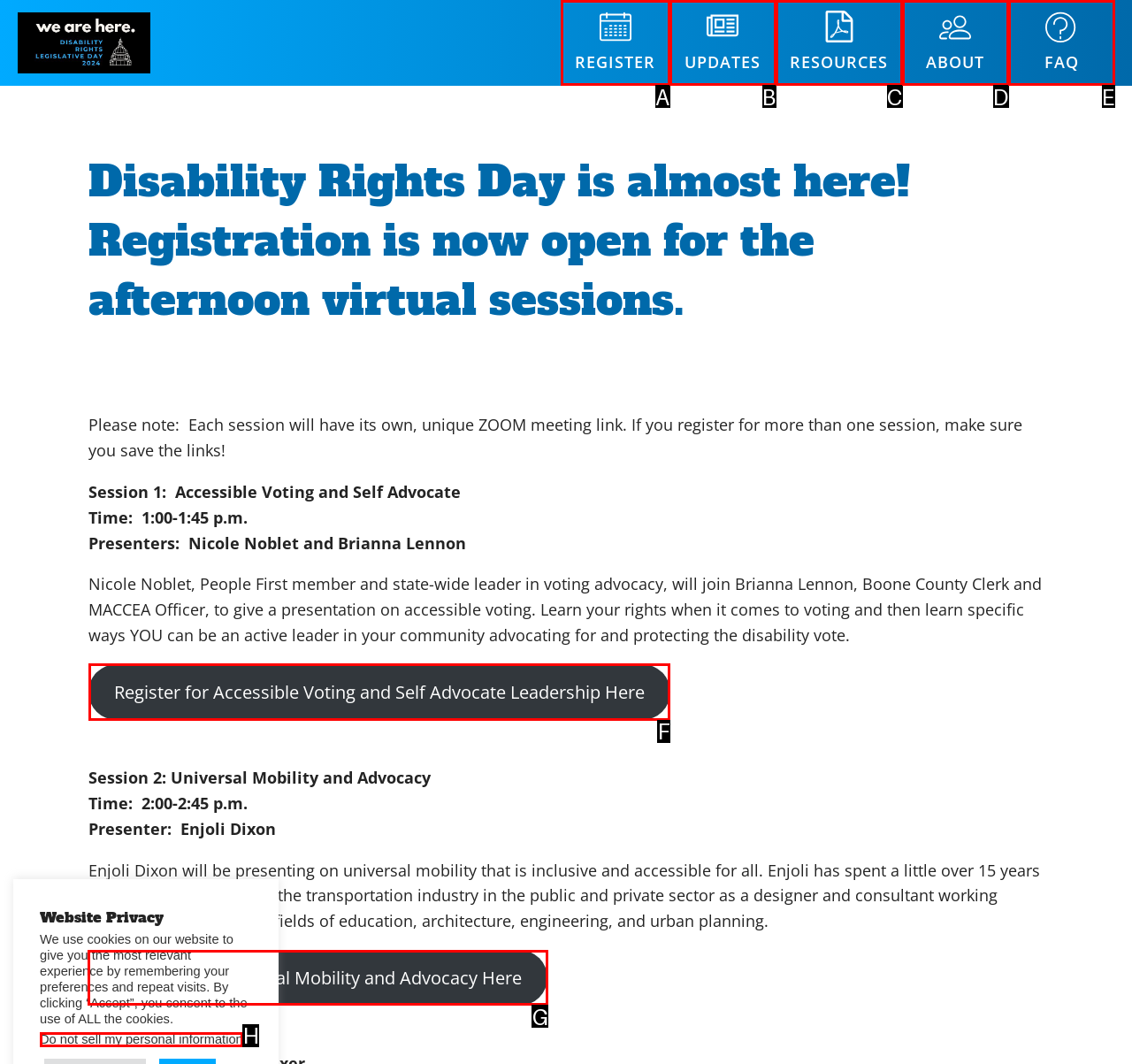For the task: register for universal mobility and advocacy, identify the HTML element to click.
Provide the letter corresponding to the right choice from the given options.

G